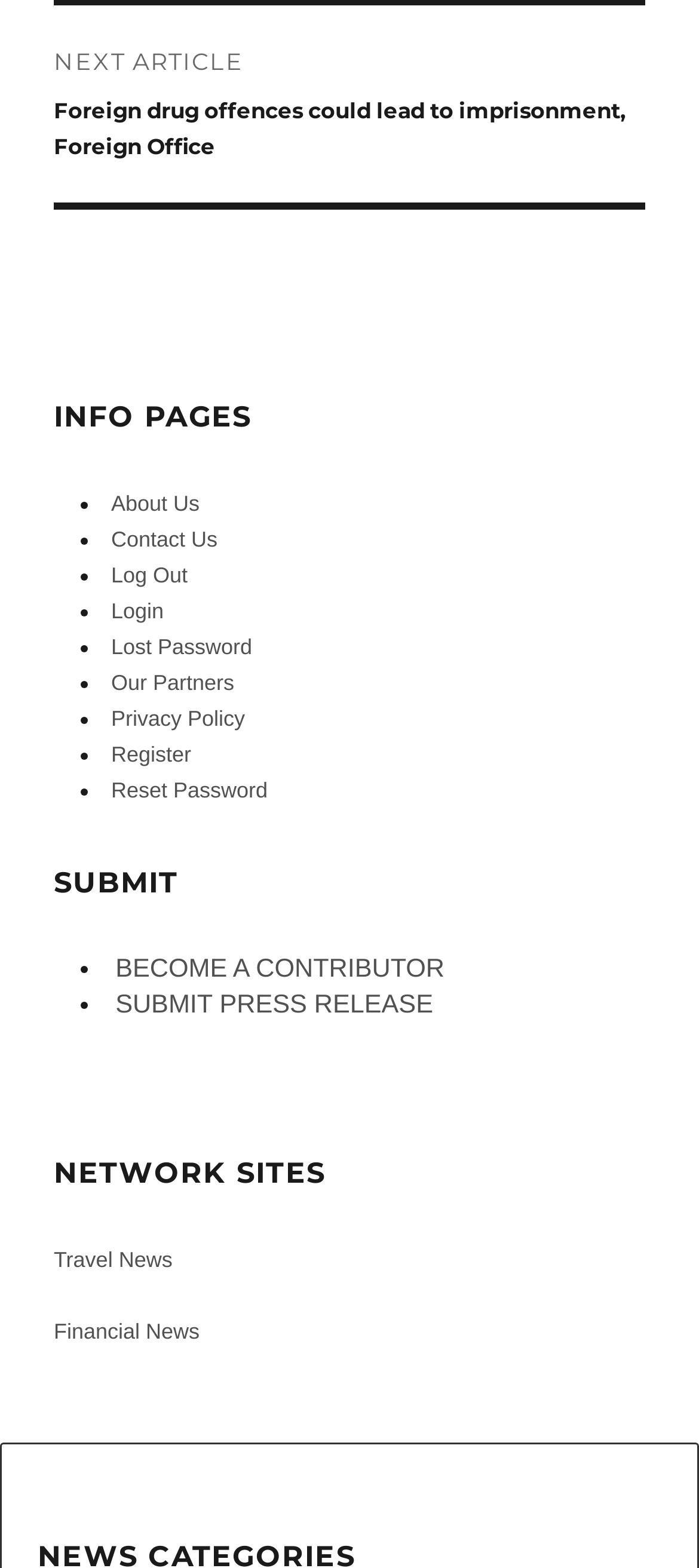Provide the bounding box coordinates for the UI element that is described as: "Become a Contributor".

[0.165, 0.609, 0.636, 0.627]